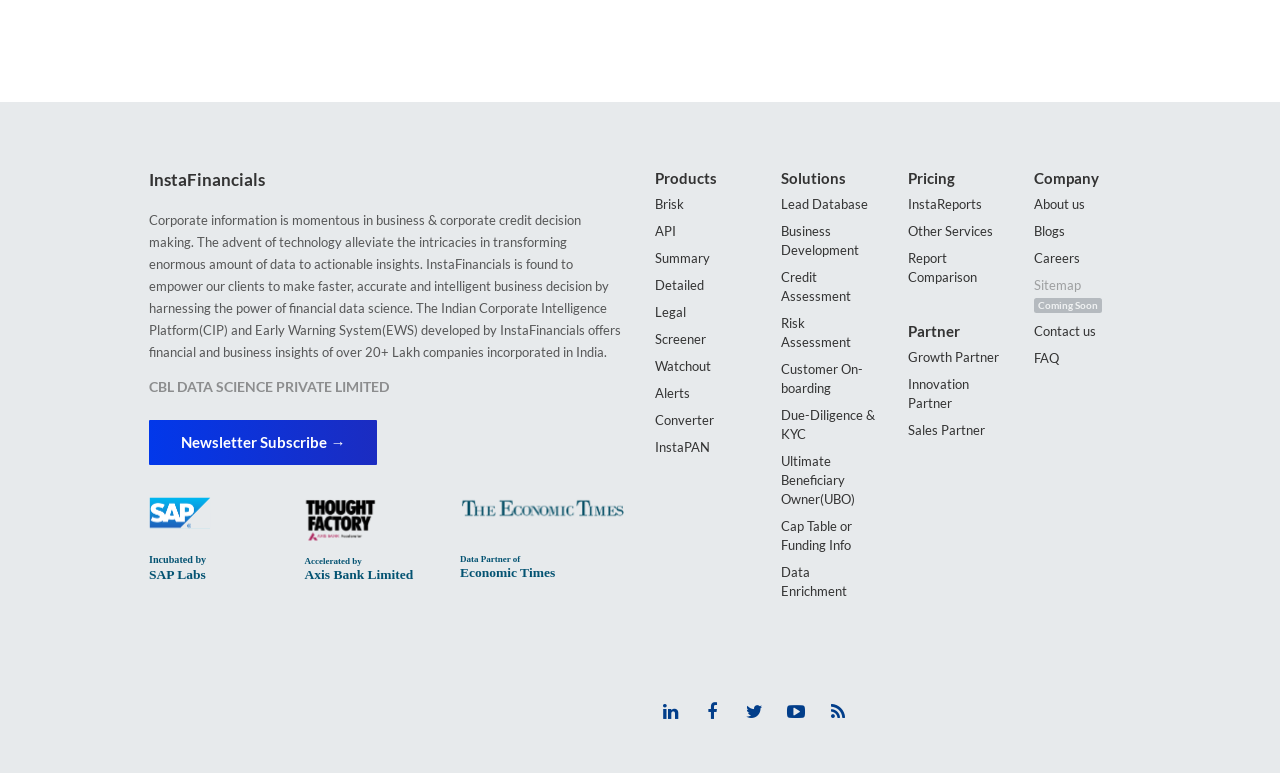What is the name of the company described on this webpage?
Based on the image, please offer an in-depth response to the question.

The webpage has a heading element with the text 'InstaFinancials' which suggests that it is the name of the company being described.